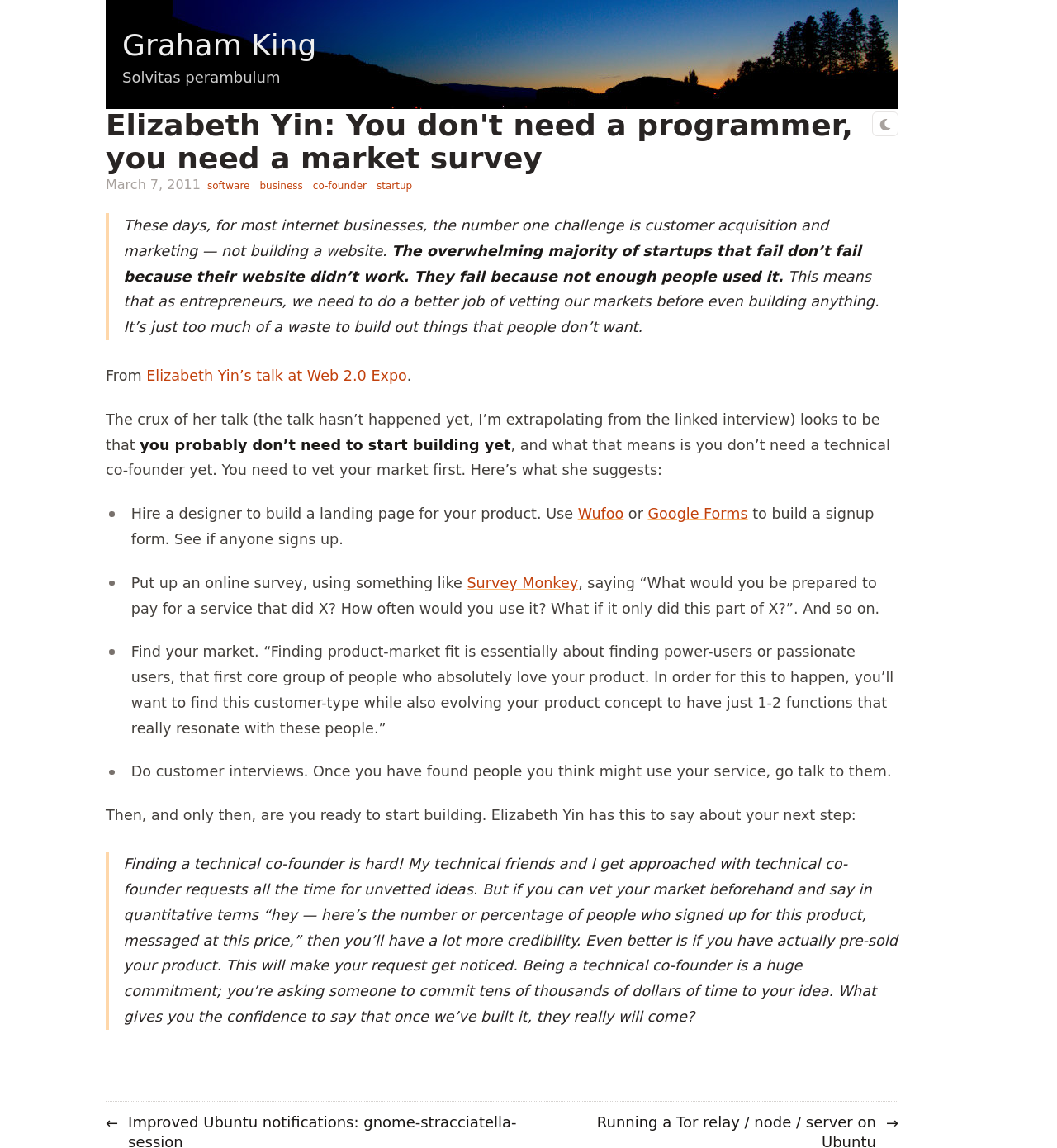Locate the bounding box coordinates of the region to be clicked to comply with the following instruction: "Use Wufoo to build a signup form". The coordinates must be four float numbers between 0 and 1, in the form [left, top, right, bottom].

[0.547, 0.44, 0.59, 0.455]